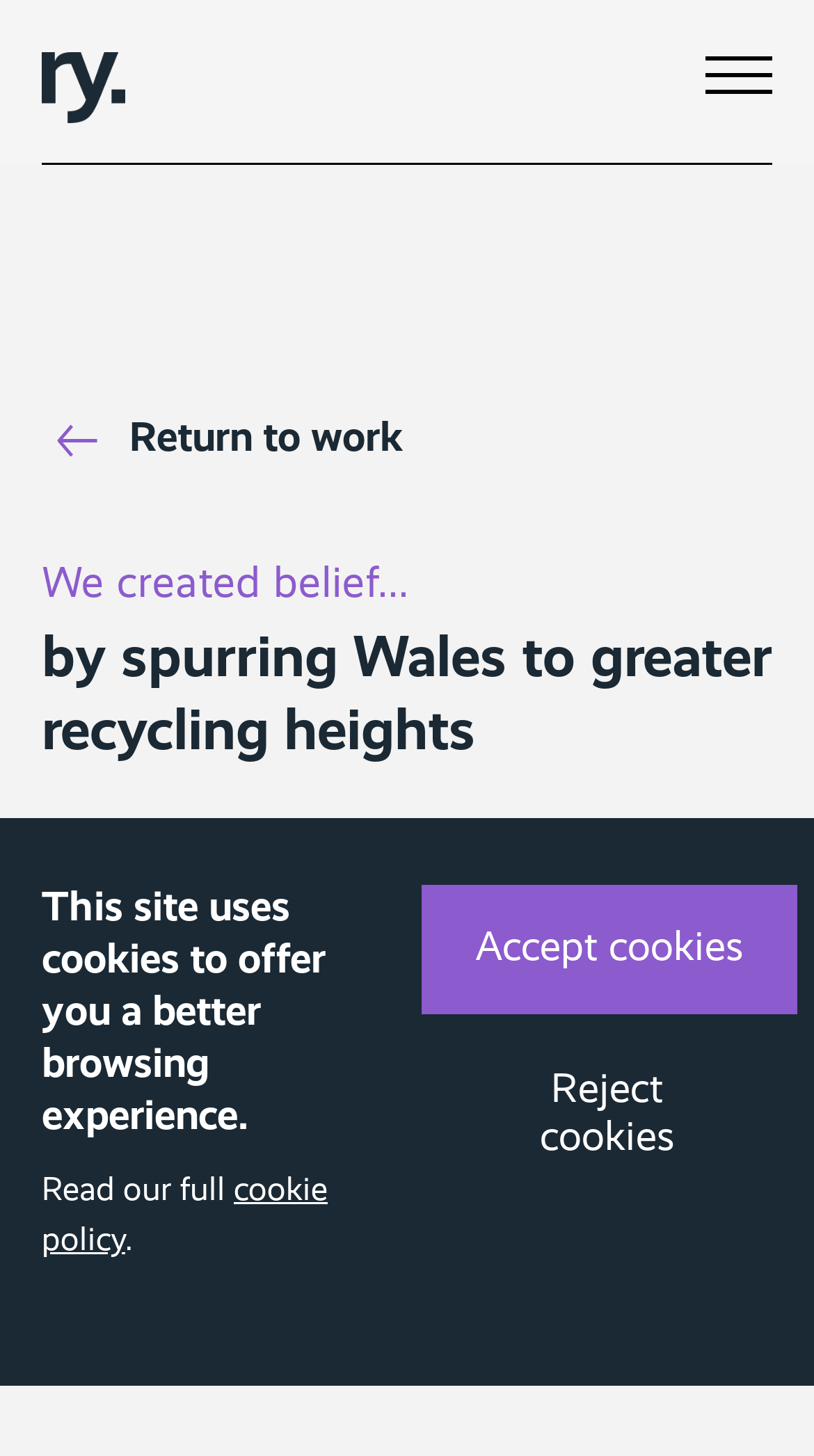Based on the element description Accept cookies, identify the bounding box of the UI element in the given webpage screenshot. The coordinates should be in the format (top-left x, top-left y, bottom-right x, bottom-right y) and must be between 0 and 1.

[0.518, 0.608, 0.979, 0.697]